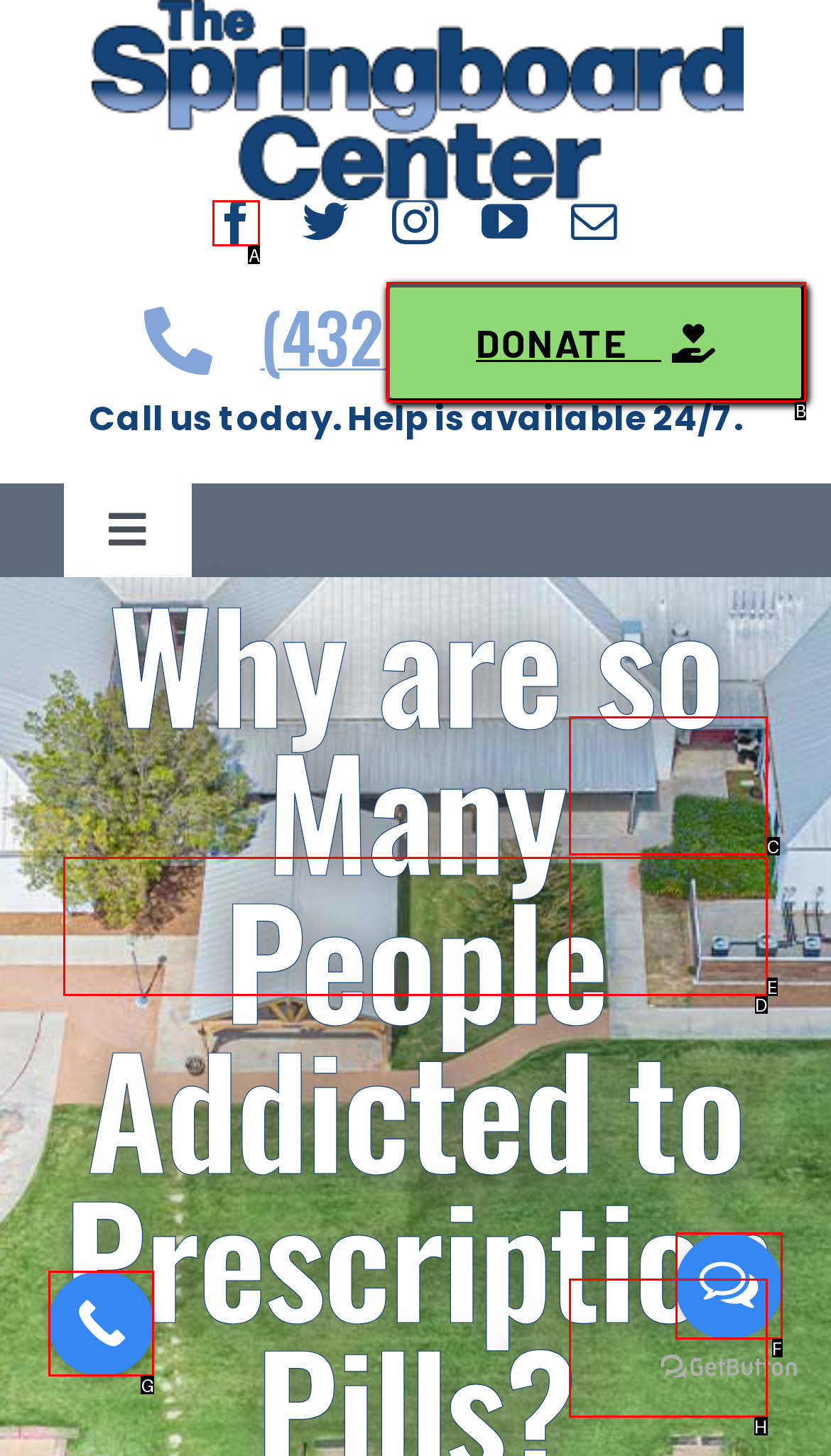Point out the specific HTML element to click to complete this task: View October 2015 Reply with the letter of the chosen option.

None